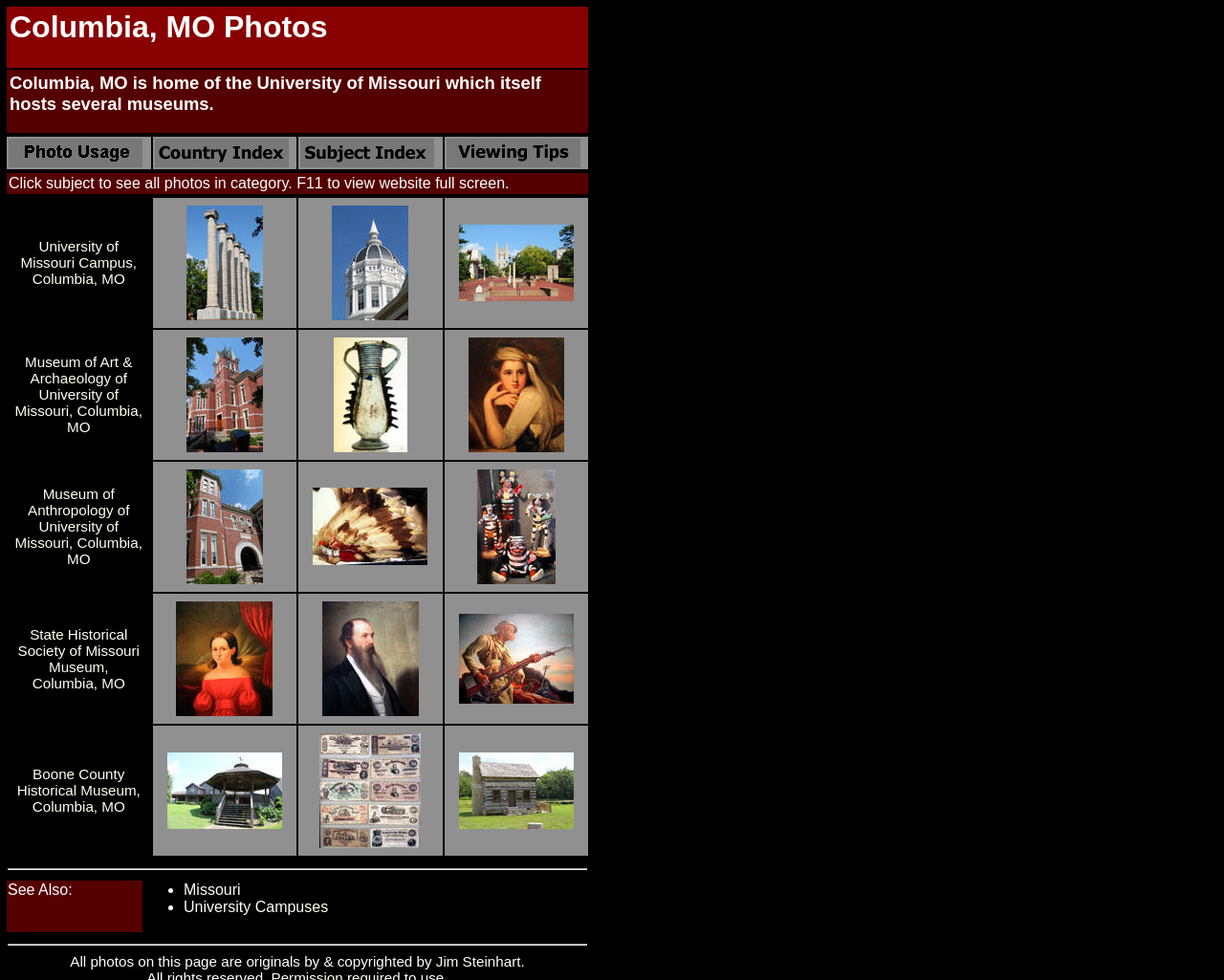Identify the bounding box coordinates of the region that should be clicked to execute the following instruction: "Click on University of Missouri Campus, Columbia, MO".

[0.017, 0.243, 0.112, 0.293]